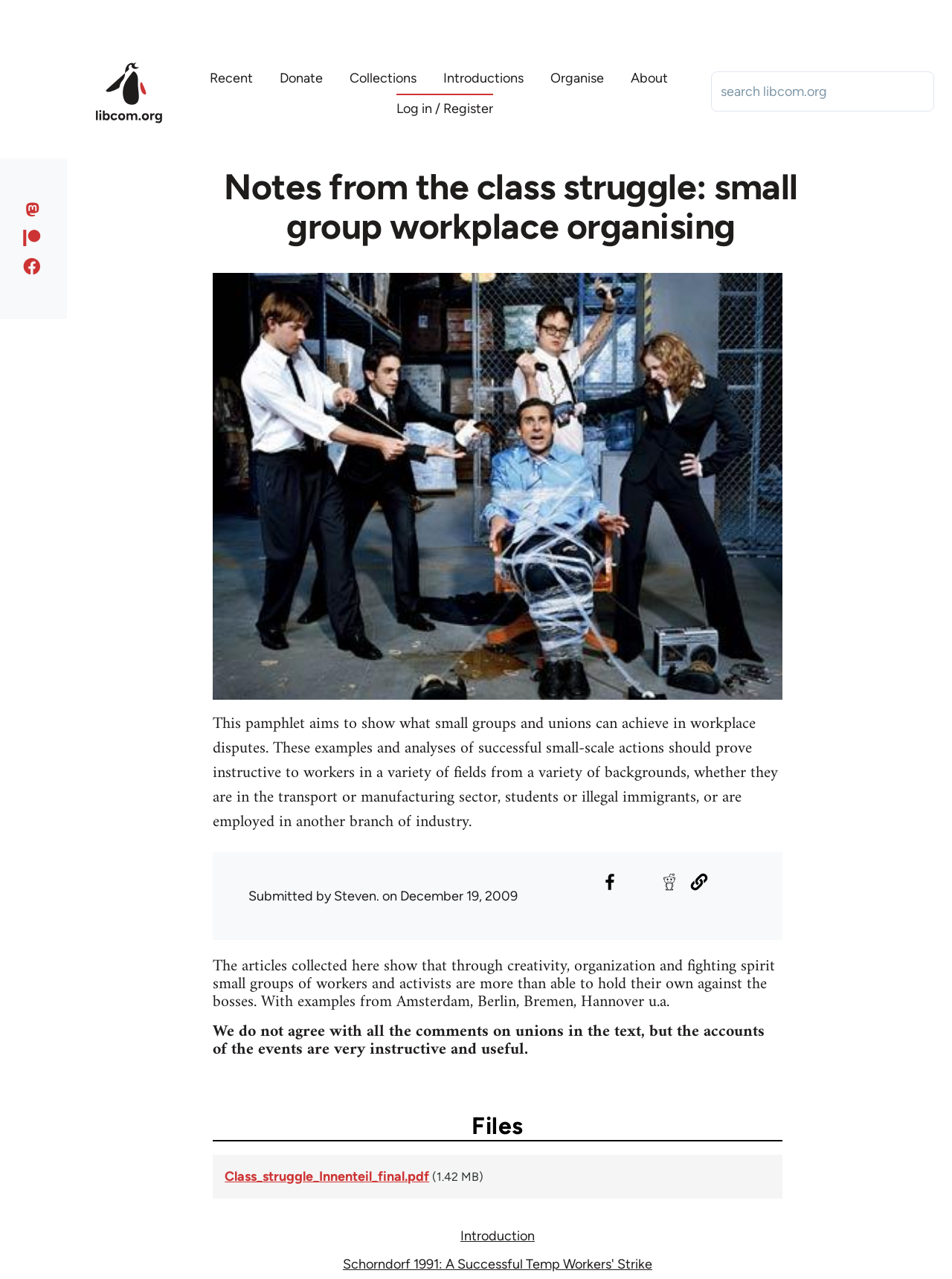What is the purpose of this pamphlet?
Using the information from the image, answer the question thoroughly.

The pamphlet aims to show what small groups and unions can achieve in workplace disputes, providing examples and analyses of successful small-scale actions to instruct workers in various fields and backgrounds.